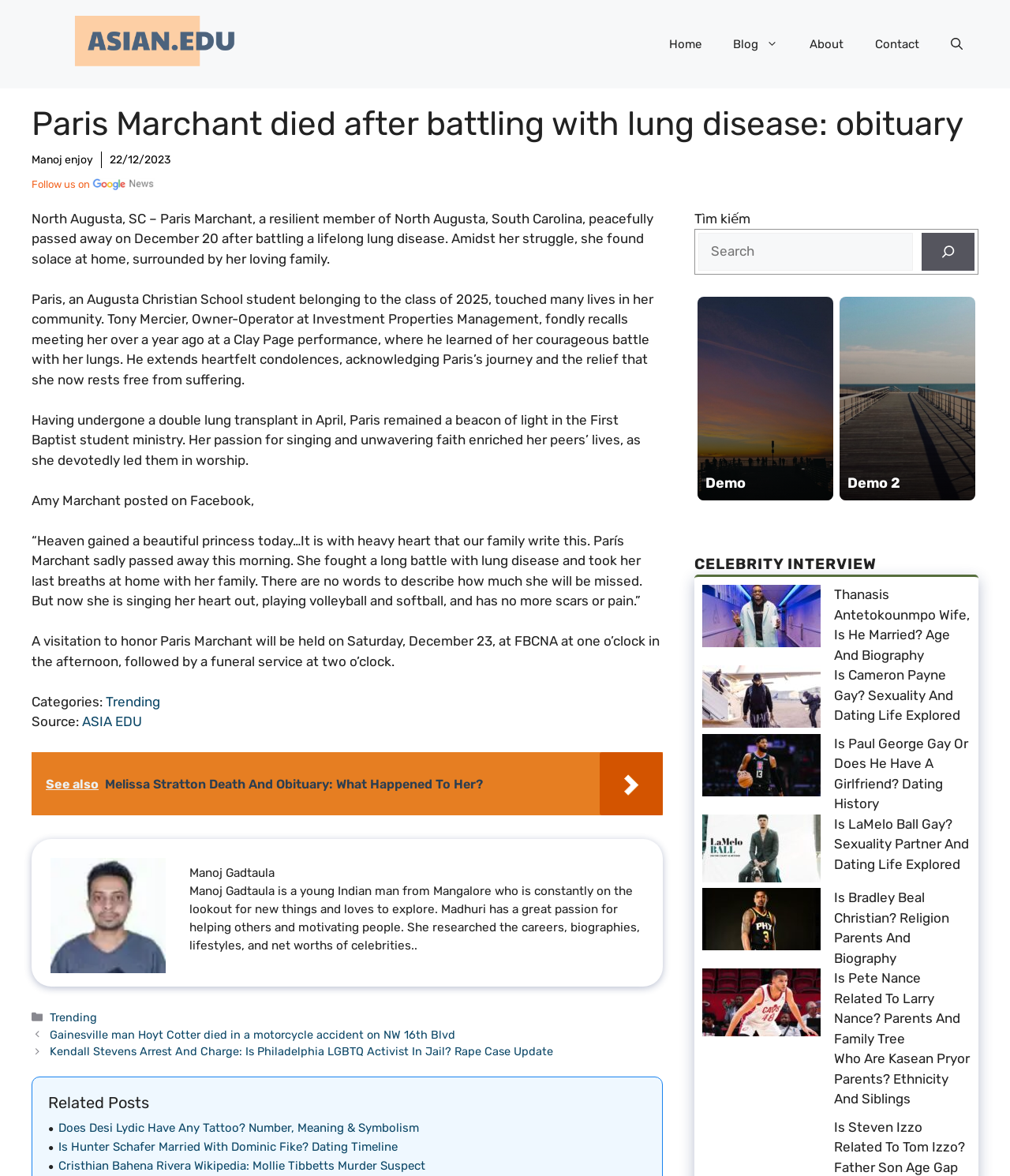Extract the primary headline from the webpage and present its text.

Paris Marchant died after battling with lung disease: obituary